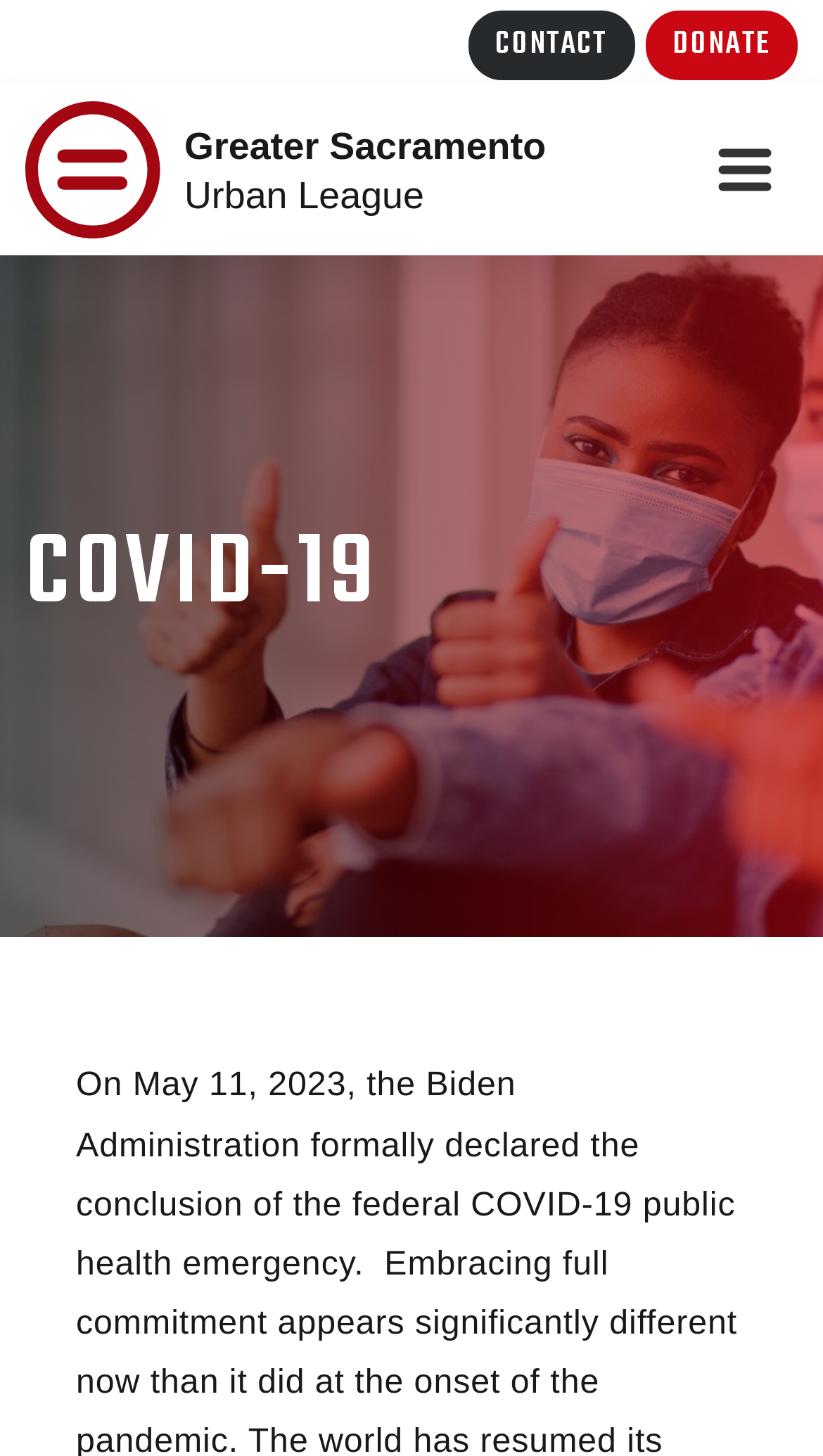Find the bounding box of the UI element described as: "alt="GSUL logo"". The bounding box coordinates should be given as four float values between 0 and 1, i.e., [left, top, right, bottom].

[0.031, 0.07, 0.664, 0.164]